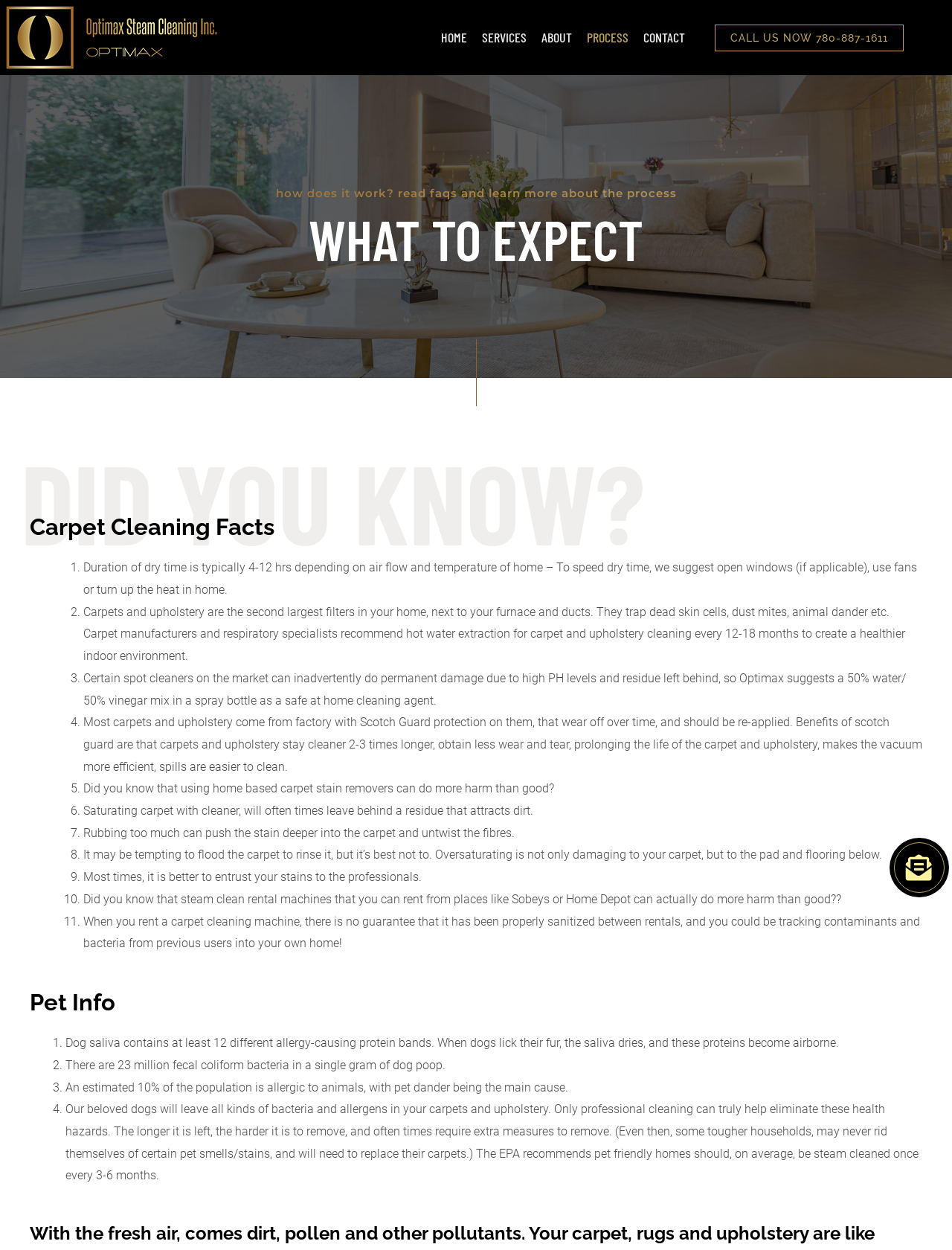Please respond in a single word or phrase: 
What is the phone number to call?

780-887-1611